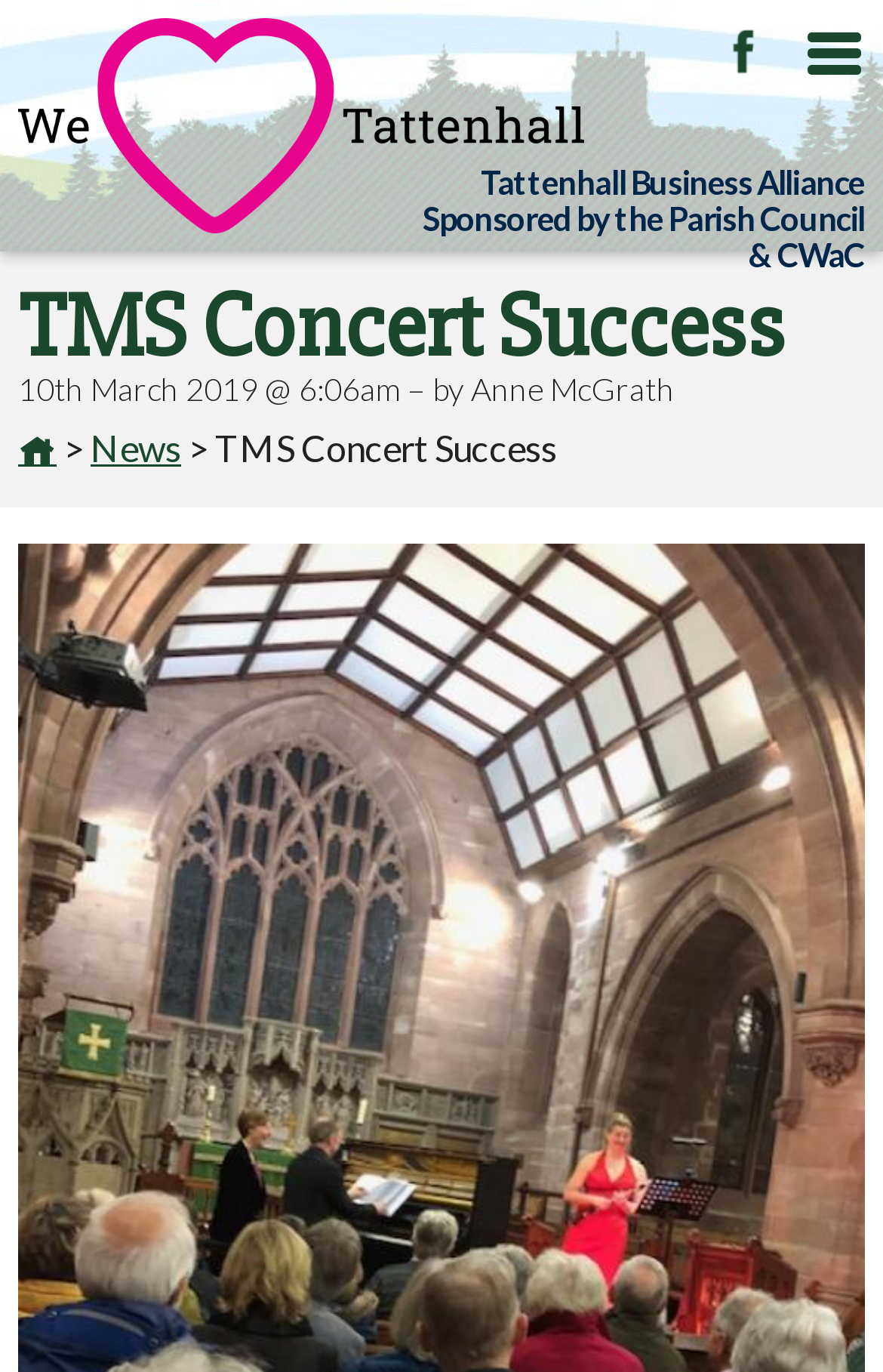What is the date of the concert?
Respond to the question with a well-detailed and thorough answer.

The webpage contains a timestamp '10th March 2019 @ 6:06am' which suggests that the concert took place on this date.